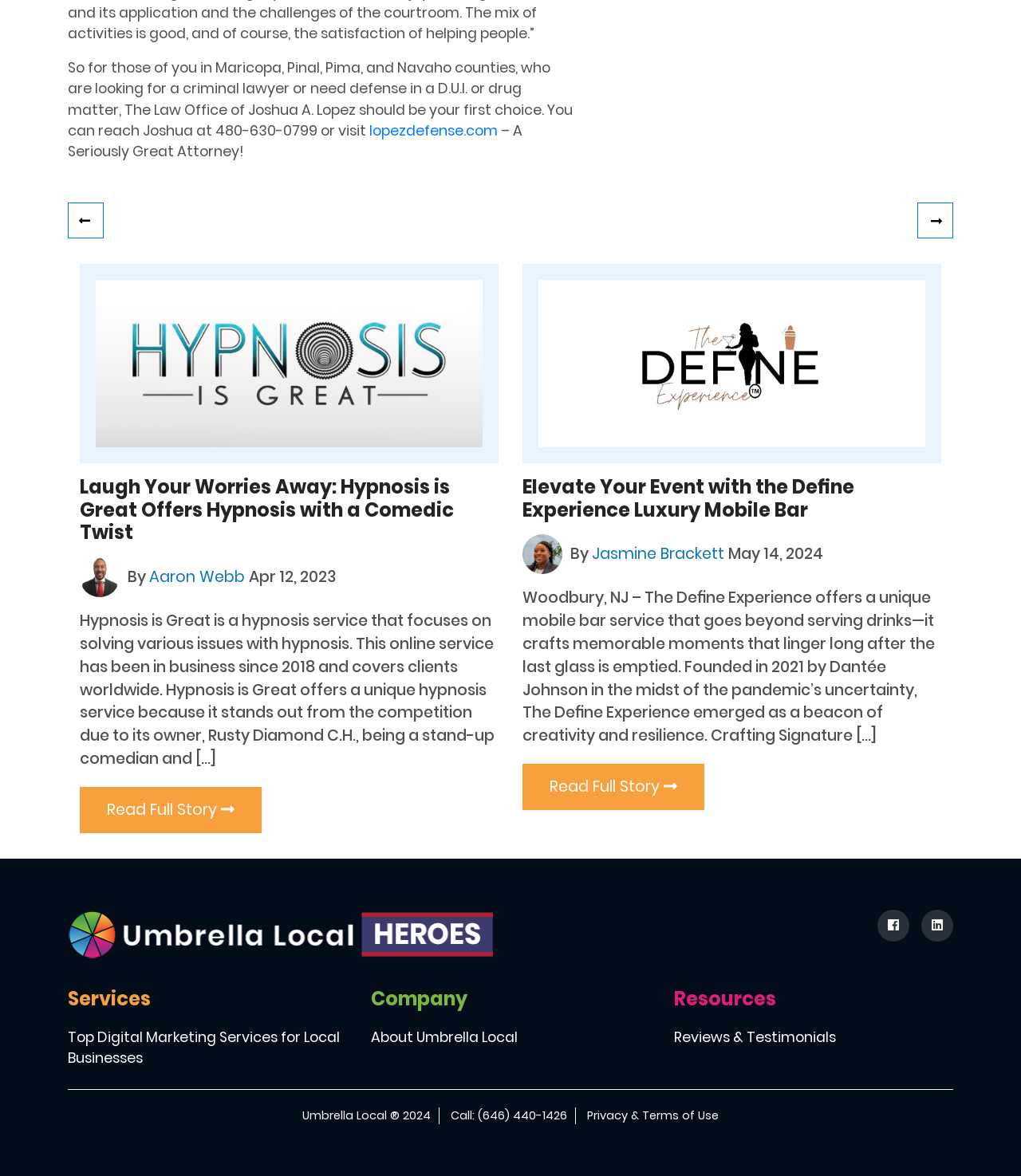What is the Deﬁne Experience Luxury Mobile Bar?
Using the image as a reference, give an elaborate response to the question.

The heading element on the webpage mentions 'Elevate Your Event with the Deﬁne Experience Luxury Mobile Bar', suggesting that the Deﬁne Experience Luxury Mobile Bar is a mobile bar service that provides event services.